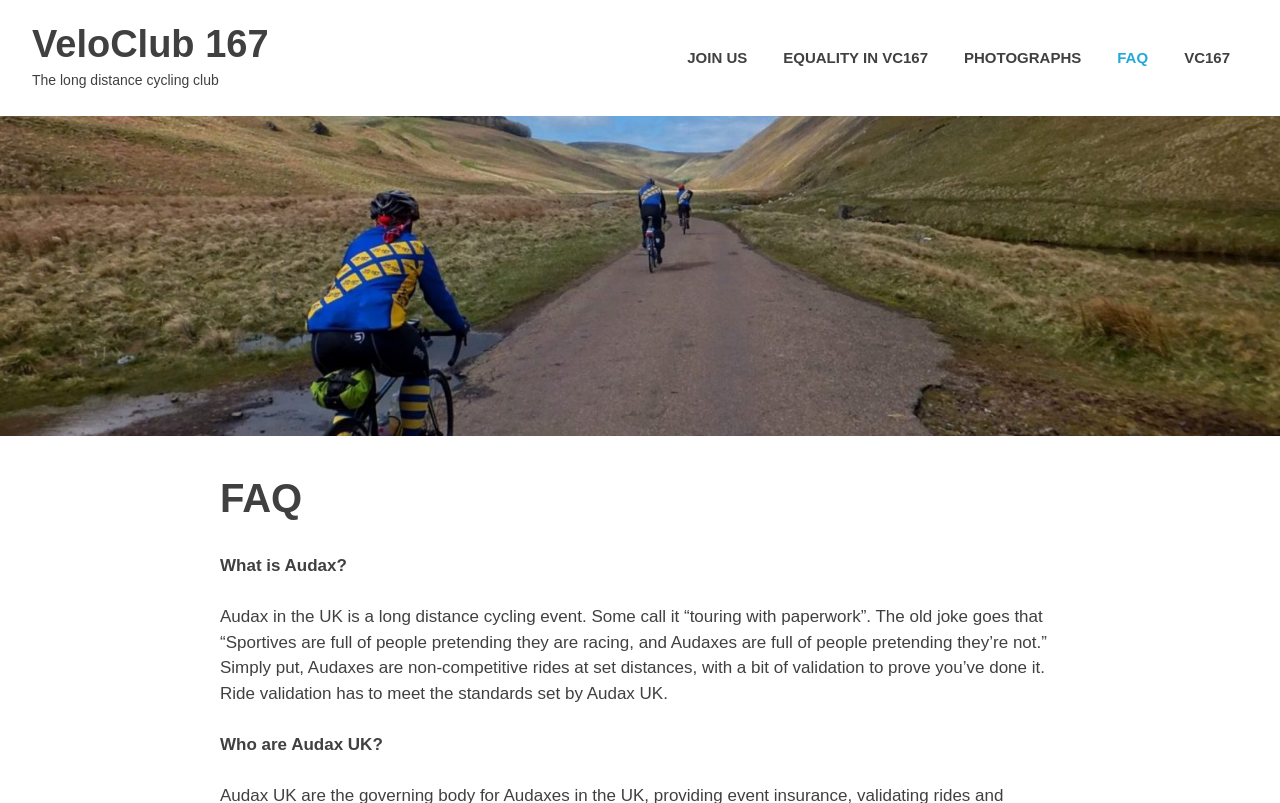What is the name of the cycling club?
With the help of the image, please provide a detailed response to the question.

The name of the cycling club can be found at the top left corner of the webpage, where it is written as 'VeloClub 167' in a link format.